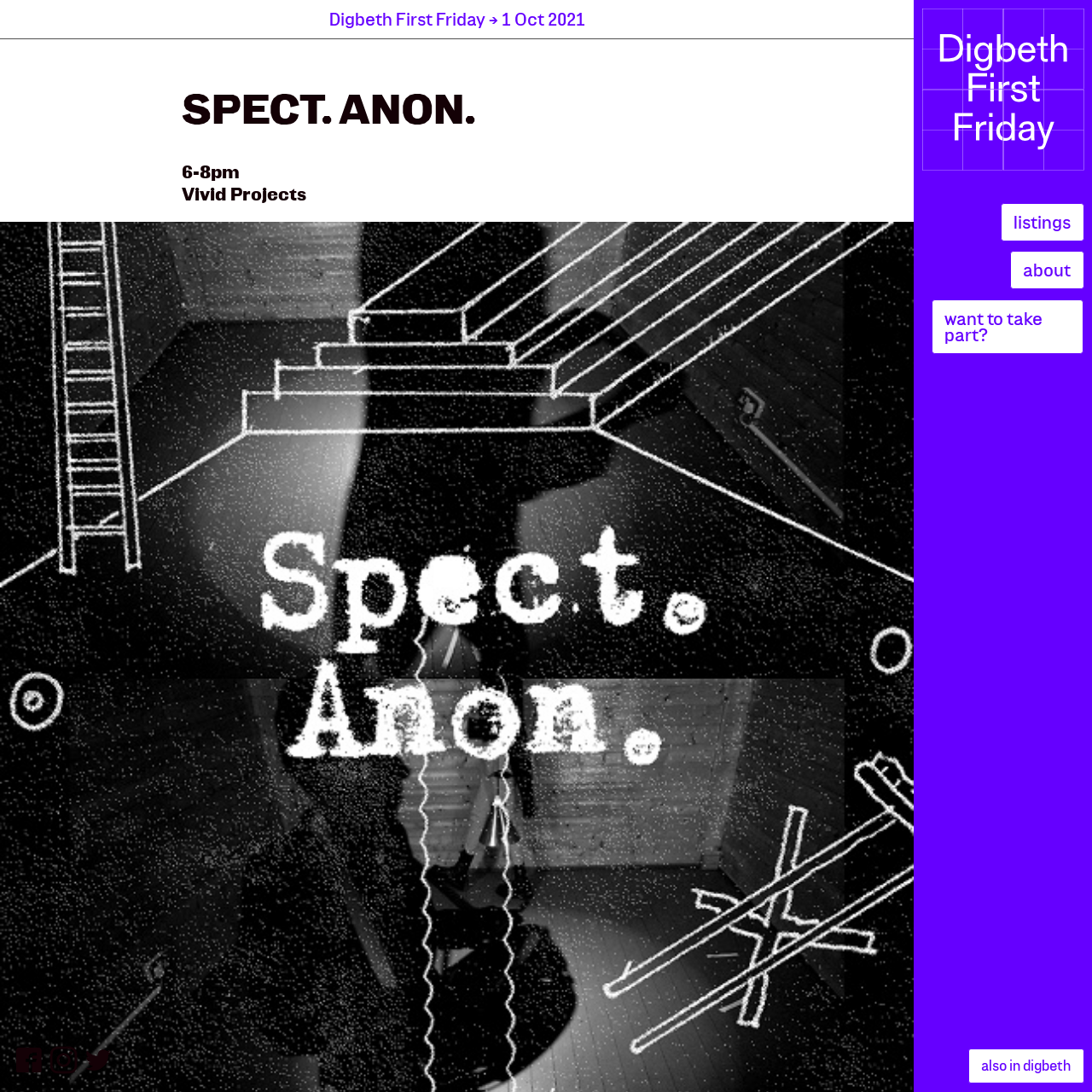Using the element description Digbeth First Friday on Facebook, predict the bounding box coordinates for the UI element. Provide the coordinates in (top-left x, top-left y, bottom-right x, bottom-right y) format with values ranging from 0 to 1.

[0.015, 0.959, 0.038, 0.982]